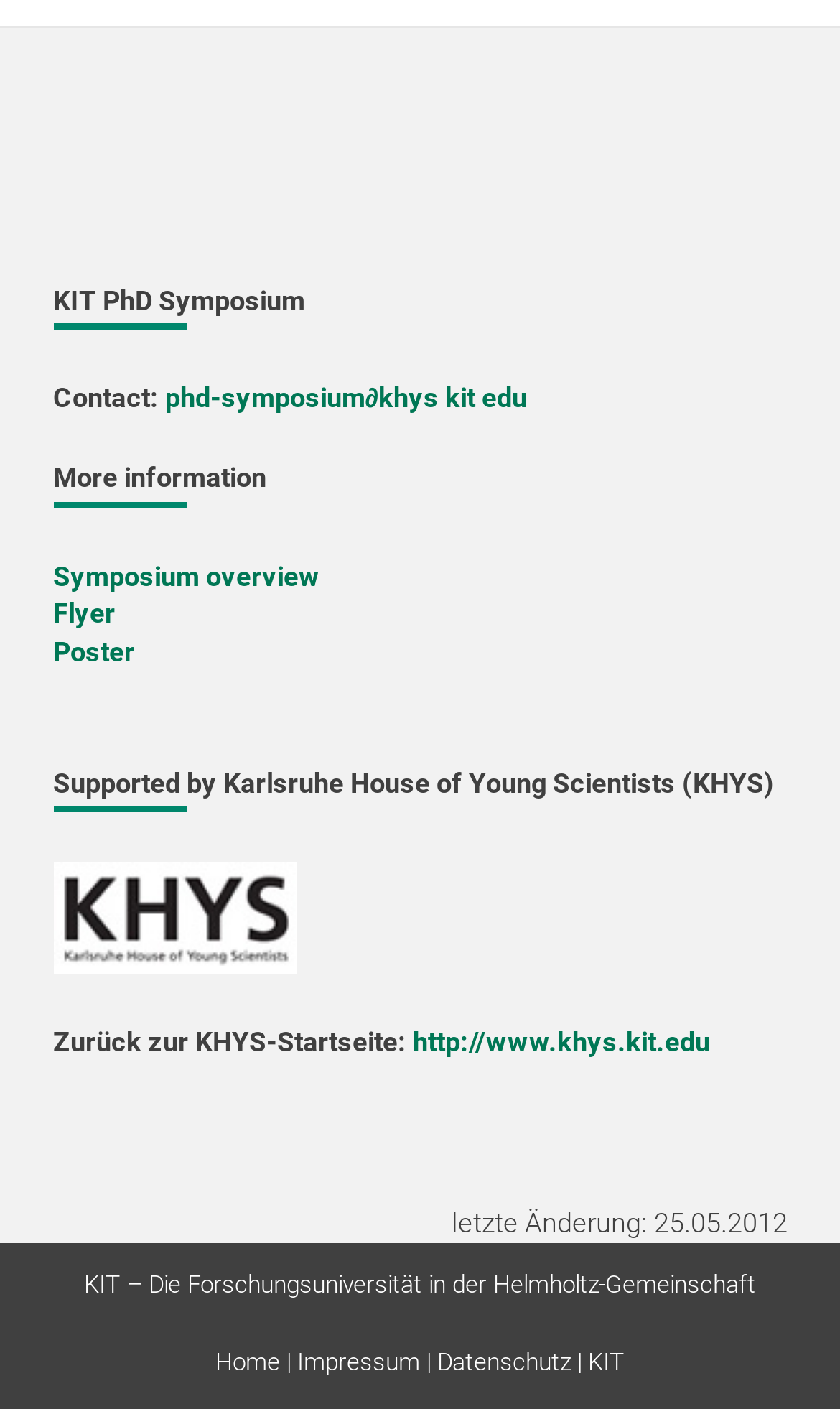Determine the coordinates of the bounding box that should be clicked to complete the instruction: "View symposium overview". The coordinates should be represented by four float numbers between 0 and 1: [left, top, right, bottom].

[0.063, 0.397, 0.381, 0.42]